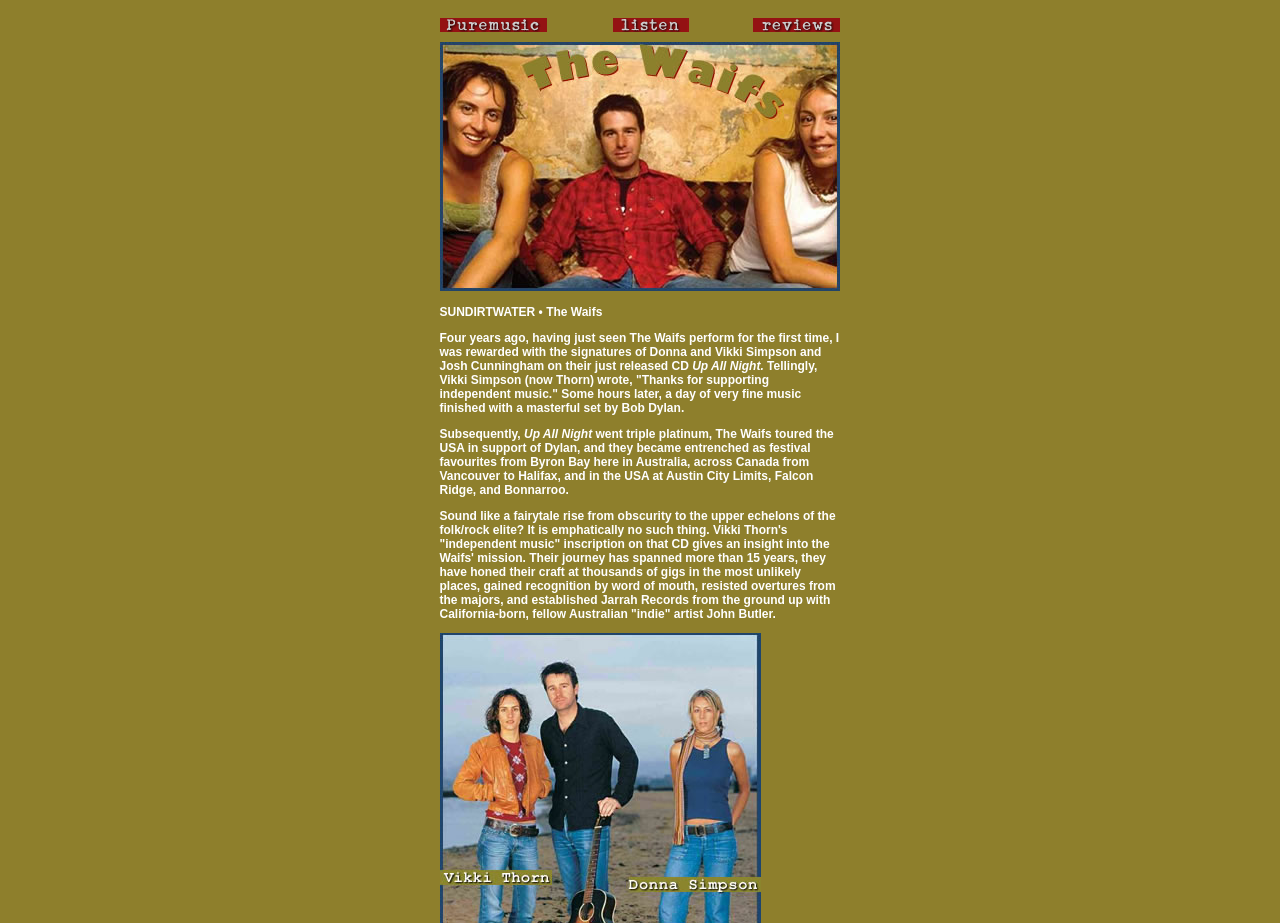Provide the bounding box coordinates of the UI element this sentence describes: "alt="listen" name="waifsbar_r1_c3"".

[0.478, 0.023, 0.536, 0.038]